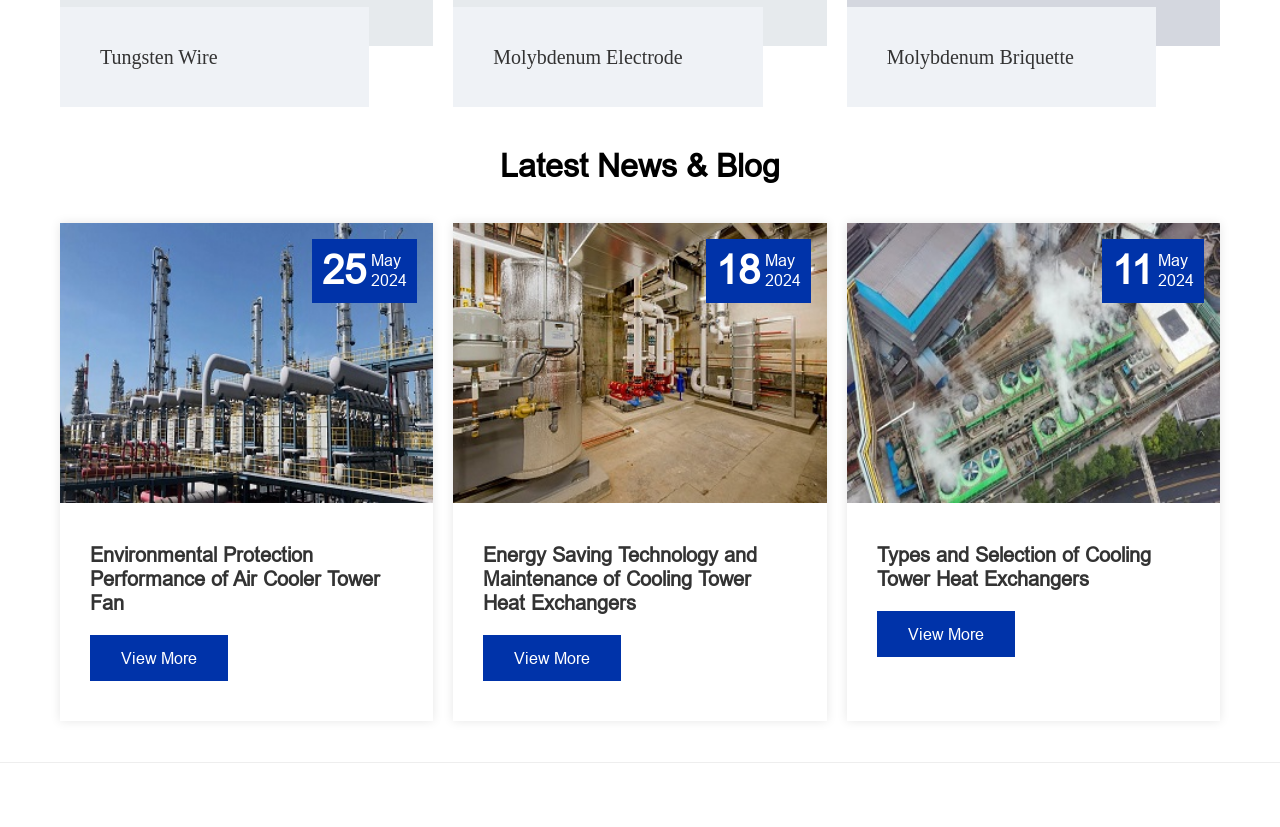Could you determine the bounding box coordinates of the clickable element to complete the instruction: "View the article about Environmental Protection Performance of Air Cooler Tower Fan"? Provide the coordinates as four float numbers between 0 and 1, i.e., [left, top, right, bottom].

[0.07, 0.657, 0.315, 0.744]